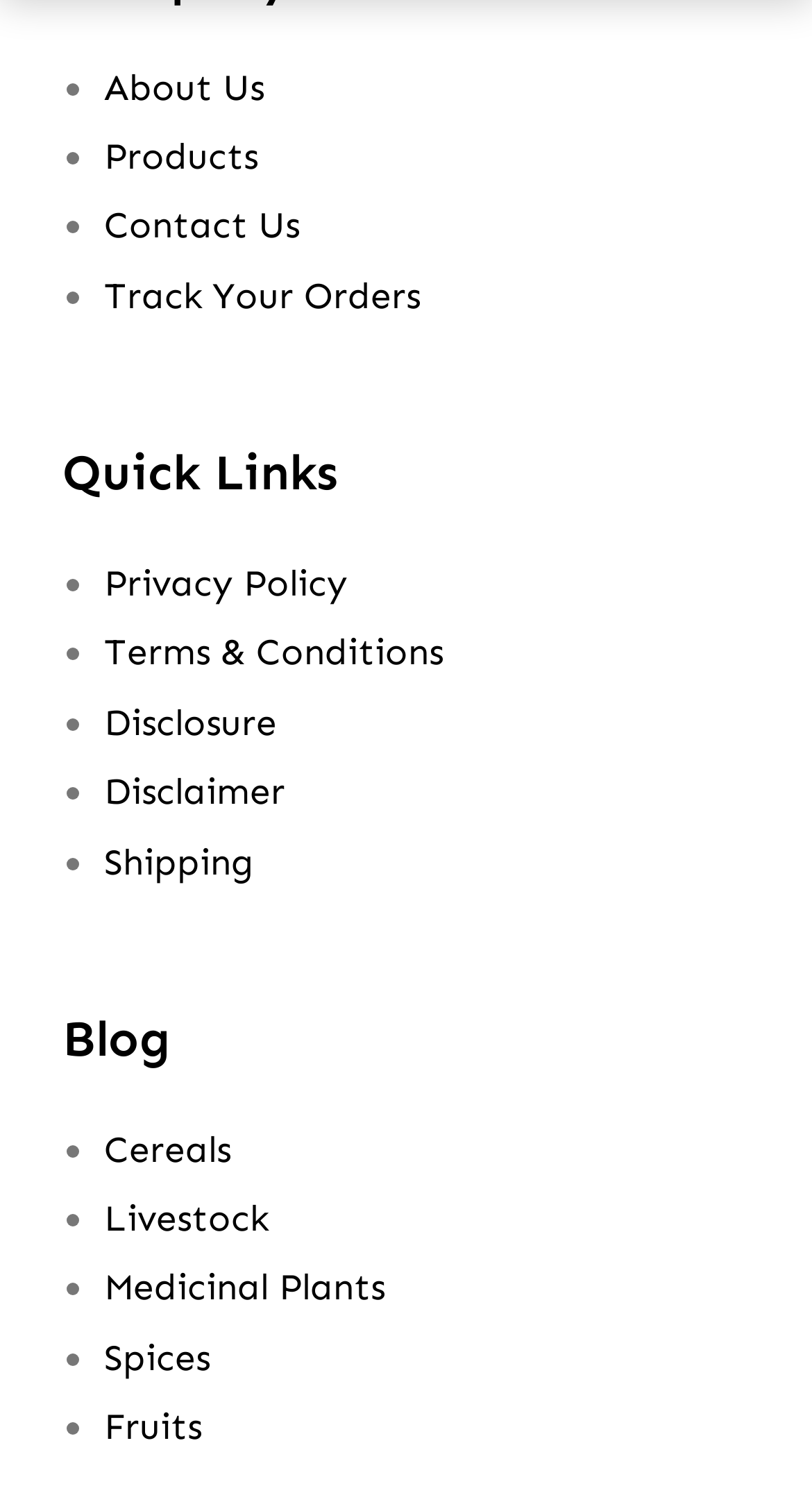Locate the bounding box coordinates of the region to be clicked to comply with the following instruction: "track your orders". The coordinates must be four float numbers between 0 and 1, in the form [left, top, right, bottom].

[0.128, 0.181, 0.518, 0.212]